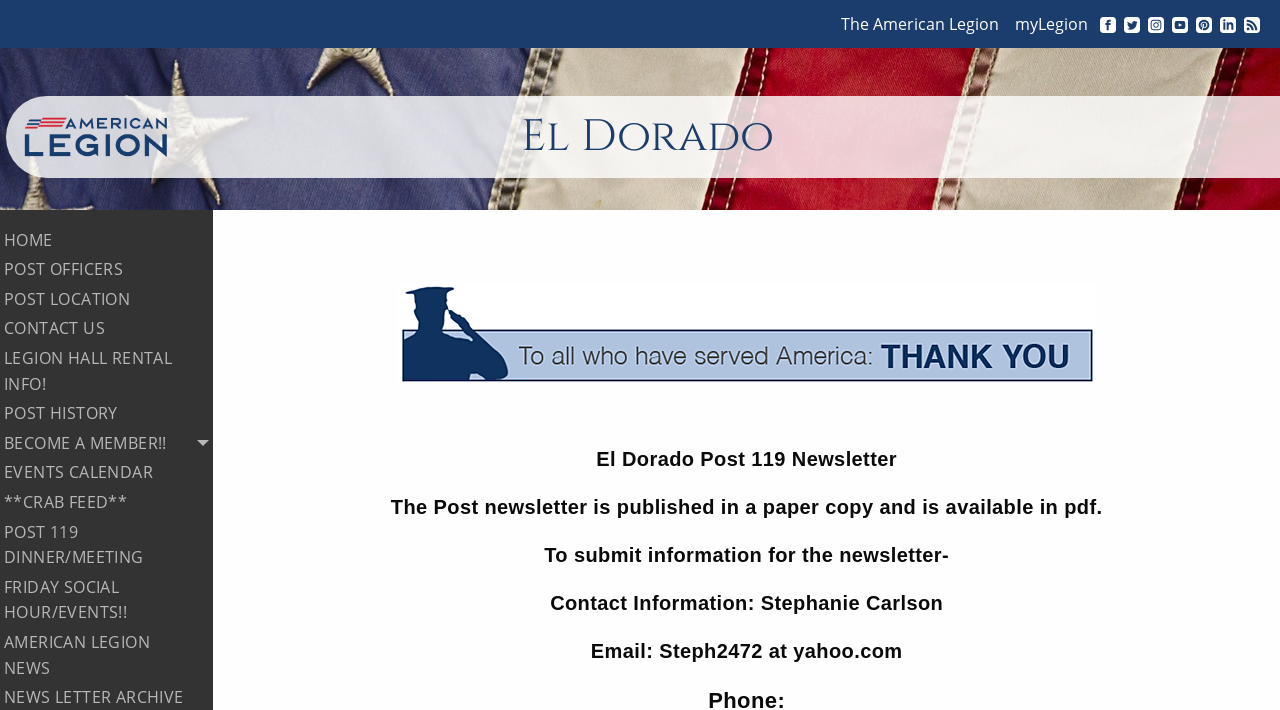Describe all the key features and sections of the webpage thoroughly.

This webpage is about the American Legion Post in El Dorado. At the top, there is a logo image on the left side, and a heading "El Dorado" on the right side. Below the heading, there are several links to different sections of the website, including "HOME", "POST OFFICERS", "POST LOCATION", and more.

On the top right side, there are links to various social media platforms, including Facebook, Twitter, Instagram, YouTube, Pinterest, and LinkedIn, each accompanied by a small image. 

Below the social media links, there is a prominent call-to-action "BECOME A MEMBER!!" with a small image next to it. Underneath, there are links to information about membership, including "WHY JOIN", "BENEFITS", and "MEMBERSHIP INFO".

Further down, there are links to events, including "EVENTS CALENDAR", "**CRAB FEED**", and "POST 119 DINNER/MEETING". There is also a section dedicated to the post's newsletter, with a heading "El Dorado Post 119 Newsletter" and text describing how to submit information for the newsletter. Contact information for the newsletter editor, Stephanie Carlson, is also provided.